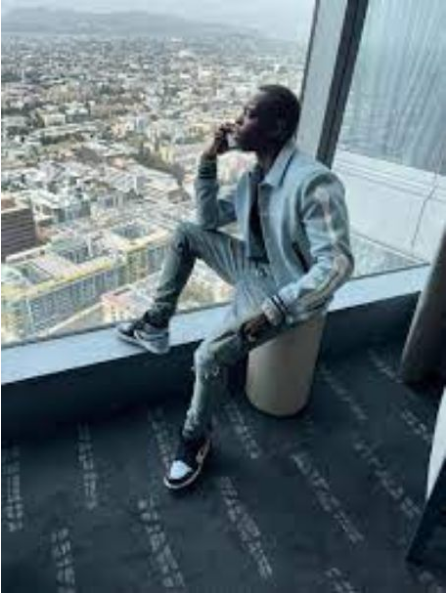Analyze the image and answer the question with as much detail as possible: 
What is the estimated net worth of Bobby Shmurda?

The caption below the image highlights Bobby Shmurda's total net worth, which is estimated to be $400,000, showcasing his financial achievements in the competitive music industry.